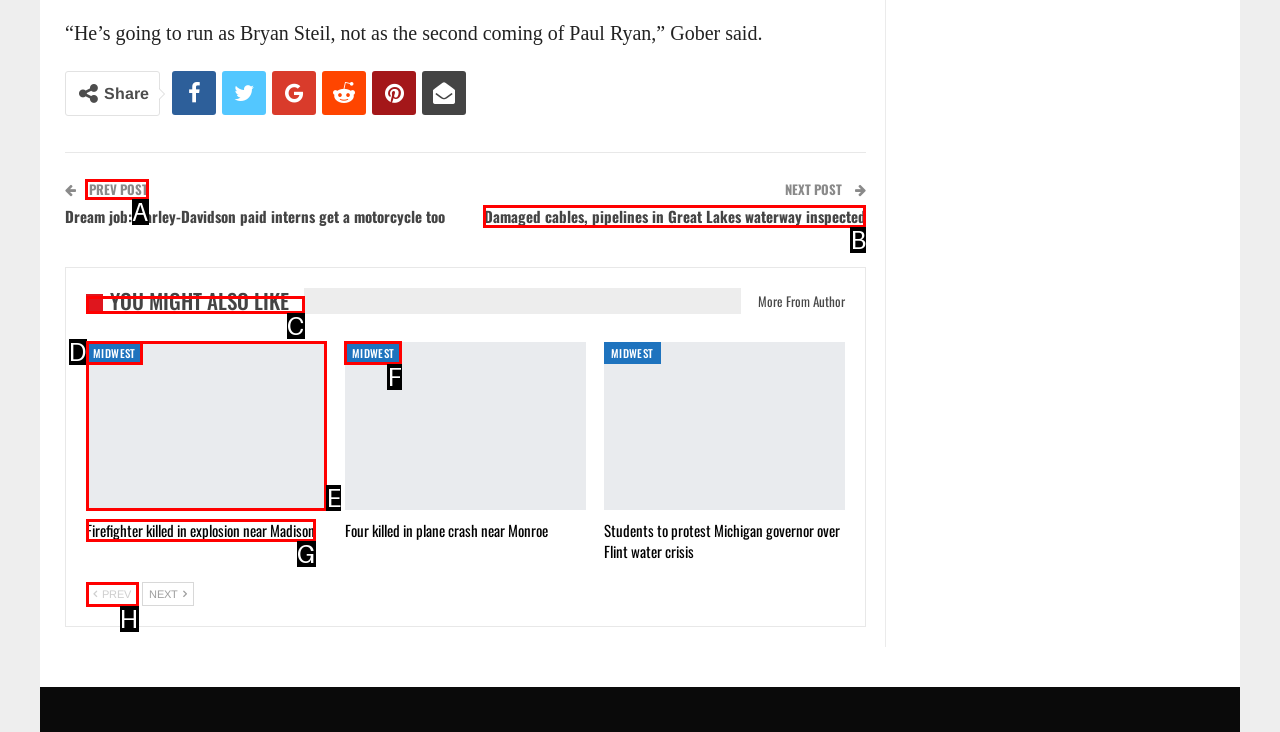Specify the letter of the UI element that should be clicked to achieve the following: Read the previous post
Provide the corresponding letter from the choices given.

A